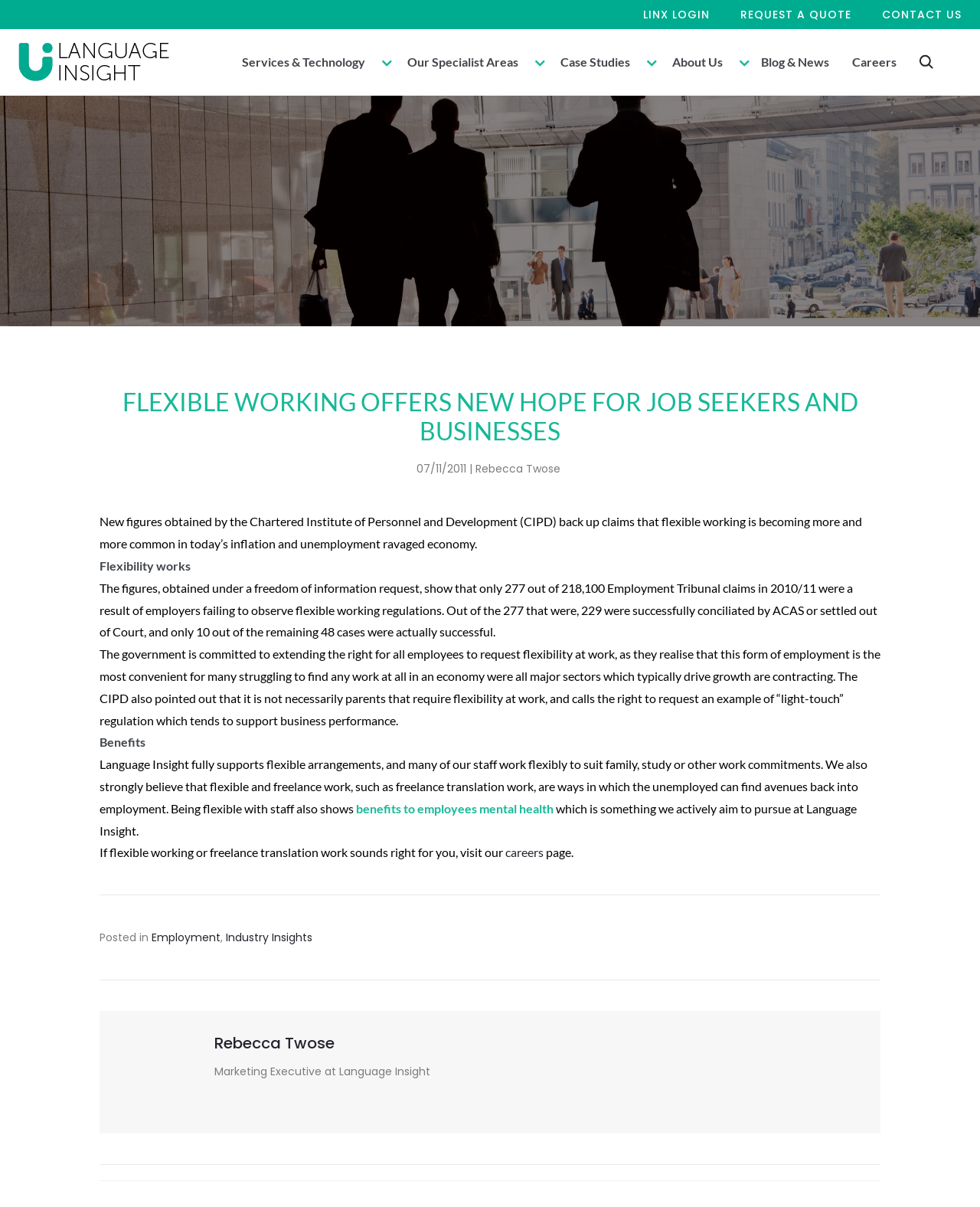Identify the bounding box coordinates for the element you need to click to achieve the following task: "Request a quote". The coordinates must be four float values ranging from 0 to 1, formatted as [left, top, right, bottom].

[0.752, 0.003, 0.873, 0.022]